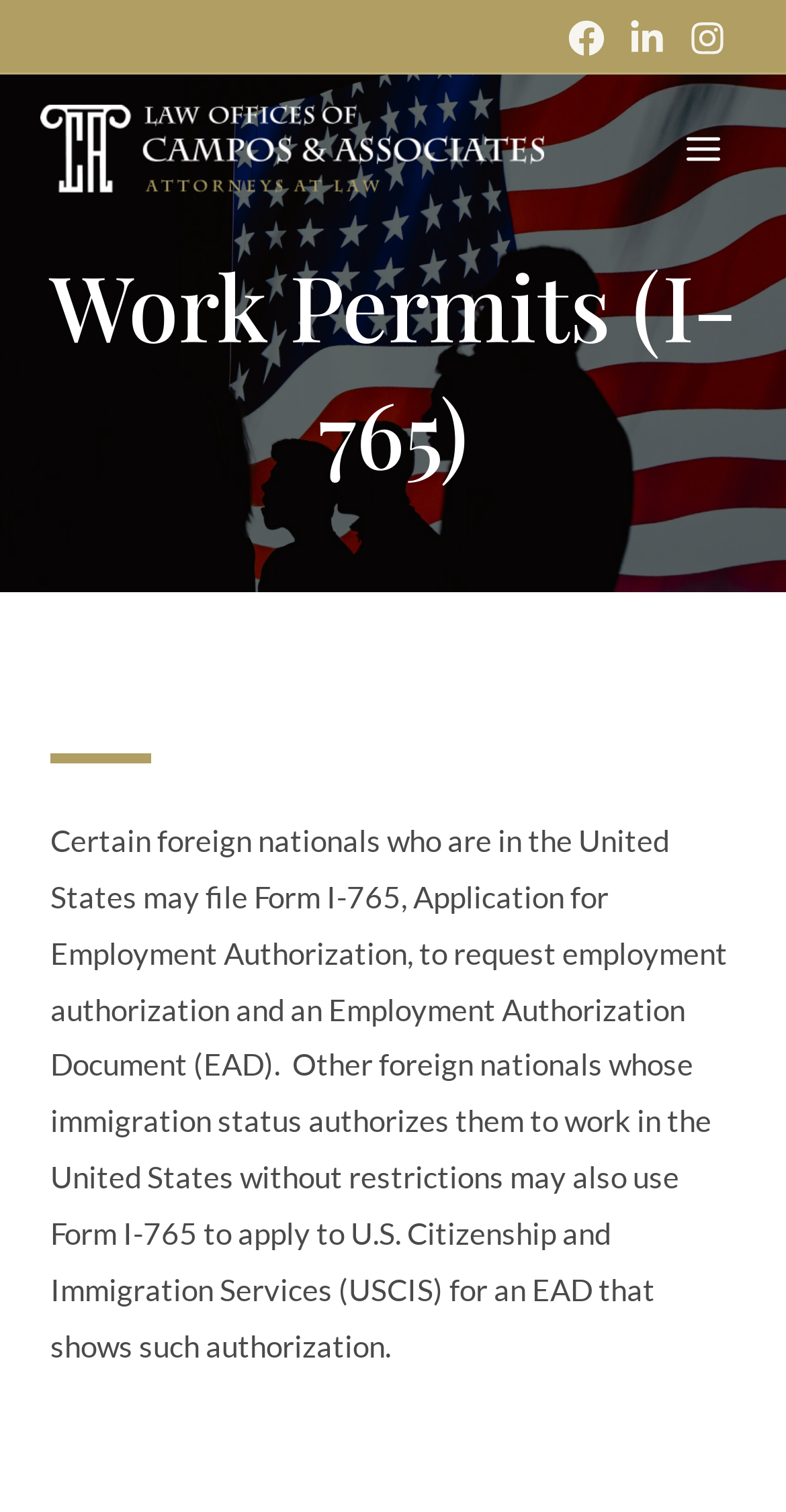What is an EAD?
Look at the image and respond to the question as thoroughly as possible.

The webpage mentions that certain foreign nationals may file Form I-765 to request employment authorization and an Employment Authorization Document (EAD). This suggests that an EAD is a document that shows employment authorization.